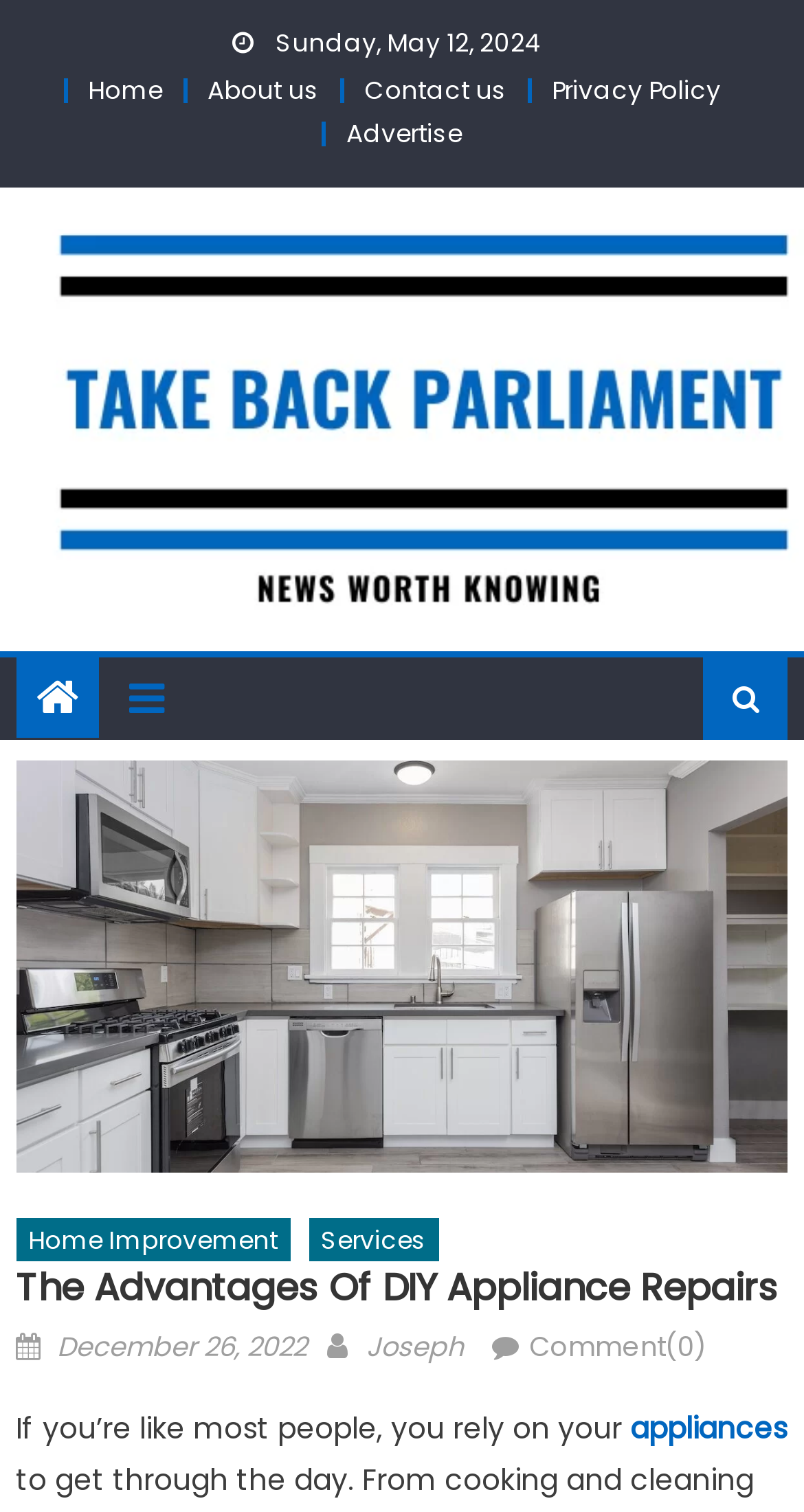Construct a comprehensive caption that outlines the webpage's structure and content.

The webpage appears to be a blog post titled "The Advantages of DIY Appliance Repairs" on a website called "Take Back Parliament". At the top of the page, there is a navigation menu with links to "Home", "About us", "Contact us", "Privacy Policy", and "Advertise". Below the navigation menu, there is a large banner with a link to "Take Back Parliament" and two icons, possibly representing social media profiles.

On the left side of the page, there is a section with a heading "Home Improvement" and a subheading "Services". Below this section, there is a large heading that reads "The Advantages Of DIY Appliance Repairs". The article's metadata is displayed below the heading, including the date "December 26, 2022", the author's name "Joseph", and a comment count of 0.

The main content of the article starts below the metadata, with a paragraph of text that begins with "If you’re like most people, you rely on your appliances...". The text is interrupted by a link to the word "appliances". There is no image on the page.